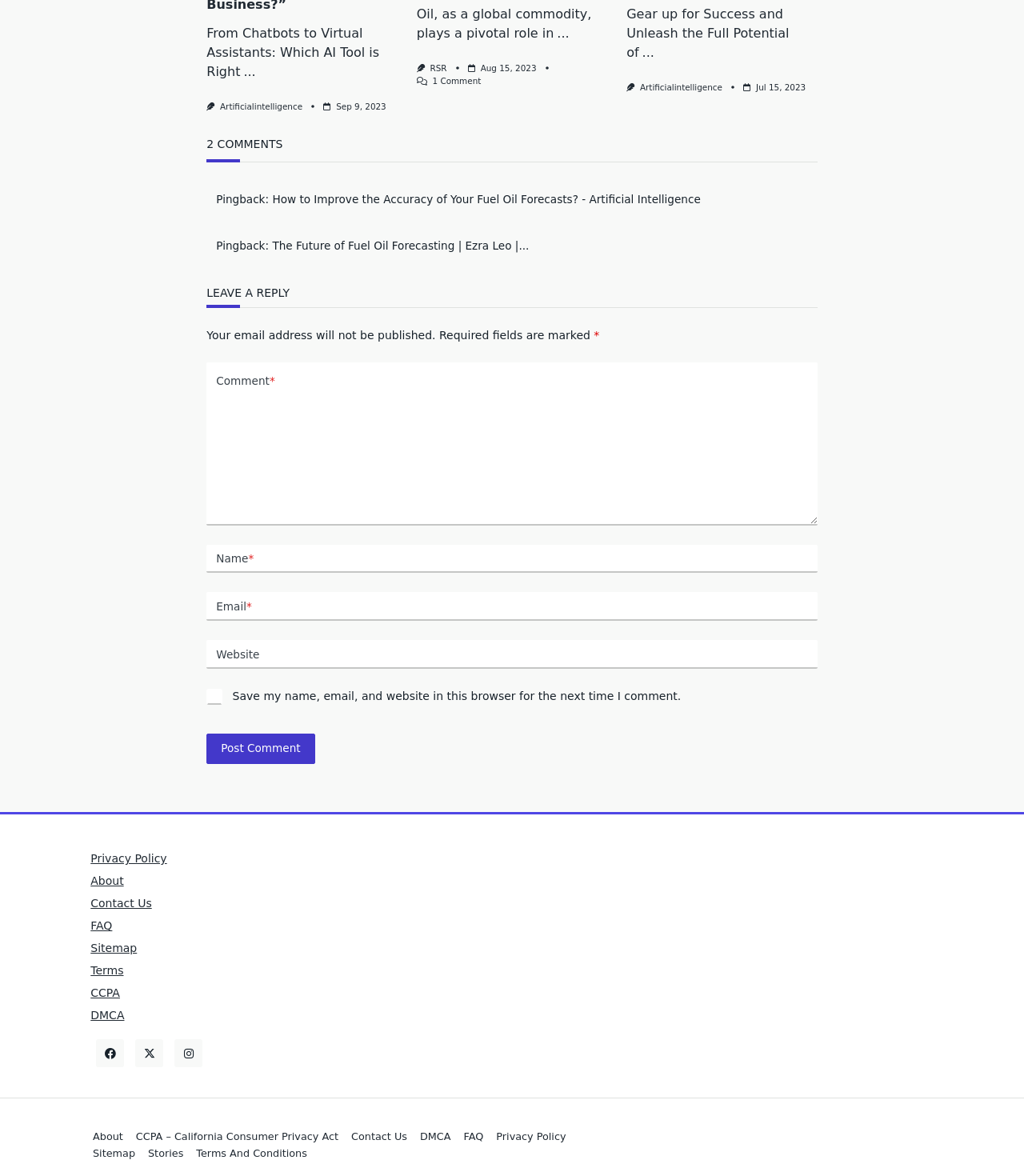What is the format of the dates listed on the page?
Using the image, give a concise answer in the form of a single word or short phrase.

Month Day, Year